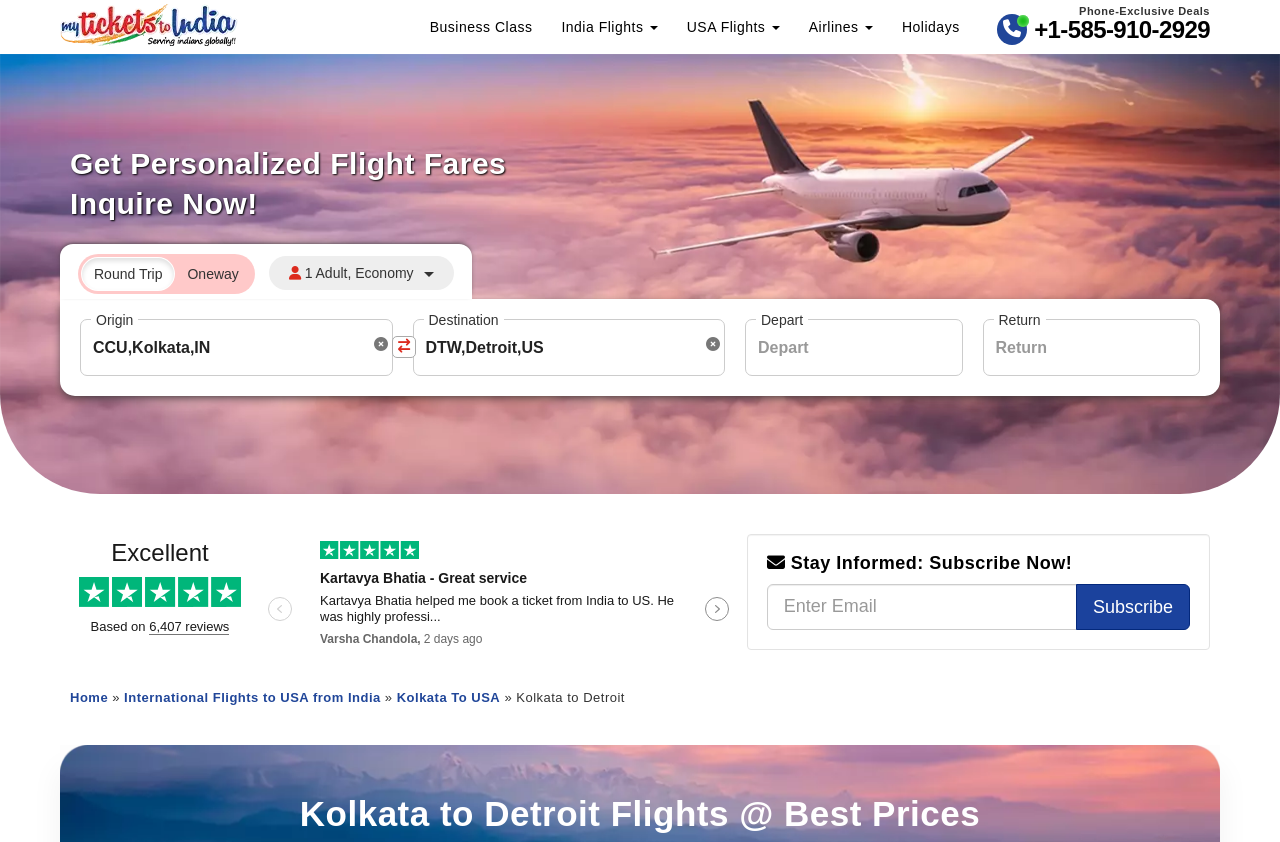What type of trip is selected by default?
Using the image, answer in one word or phrase.

Round Trip